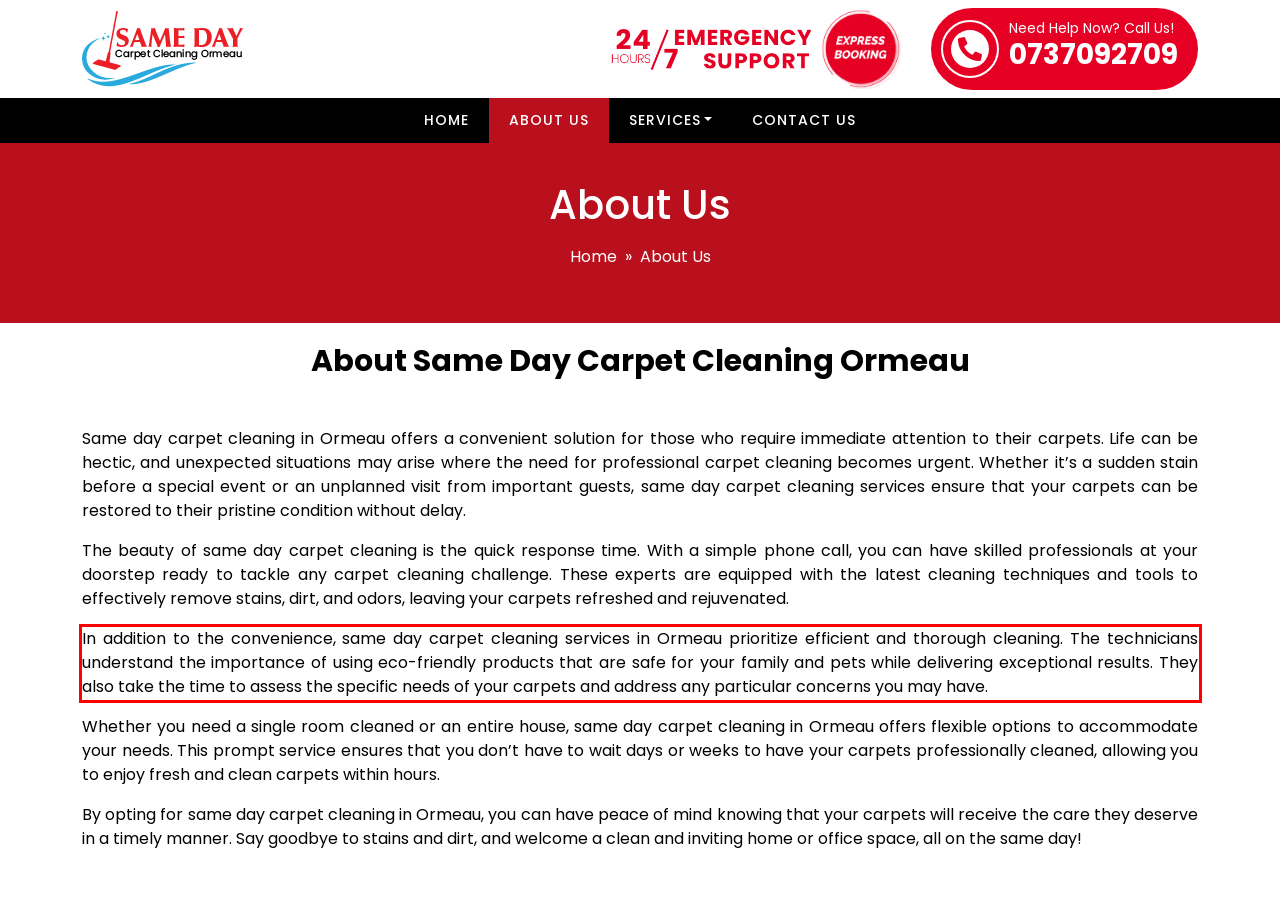Given a screenshot of a webpage containing a red rectangle bounding box, extract and provide the text content found within the red bounding box.

In addition to the convenience, same day carpet cleaning services in Ormeau prioritize efficient and thorough cleaning. The technicians understand the importance of using eco-friendly products that are safe for your family and pets while delivering exceptional results. They also take the time to assess the specific needs of your carpets and address any particular concerns you may have.